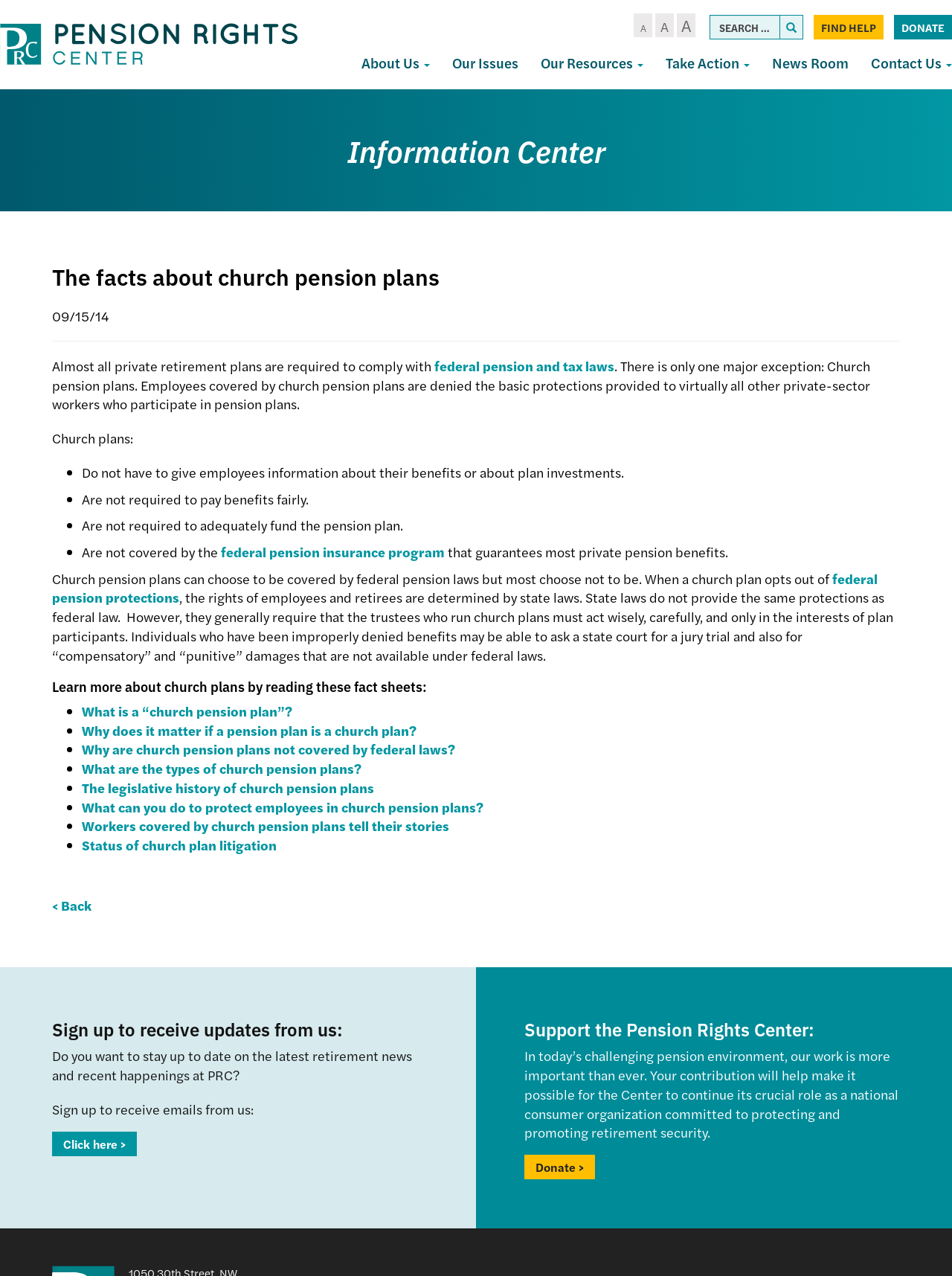Specify the bounding box coordinates of the area to click in order to execute this command: 'Donate to the Pension Rights Center'. The coordinates should consist of four float numbers ranging from 0 to 1, and should be formatted as [left, top, right, bottom].

[0.551, 0.905, 0.625, 0.924]